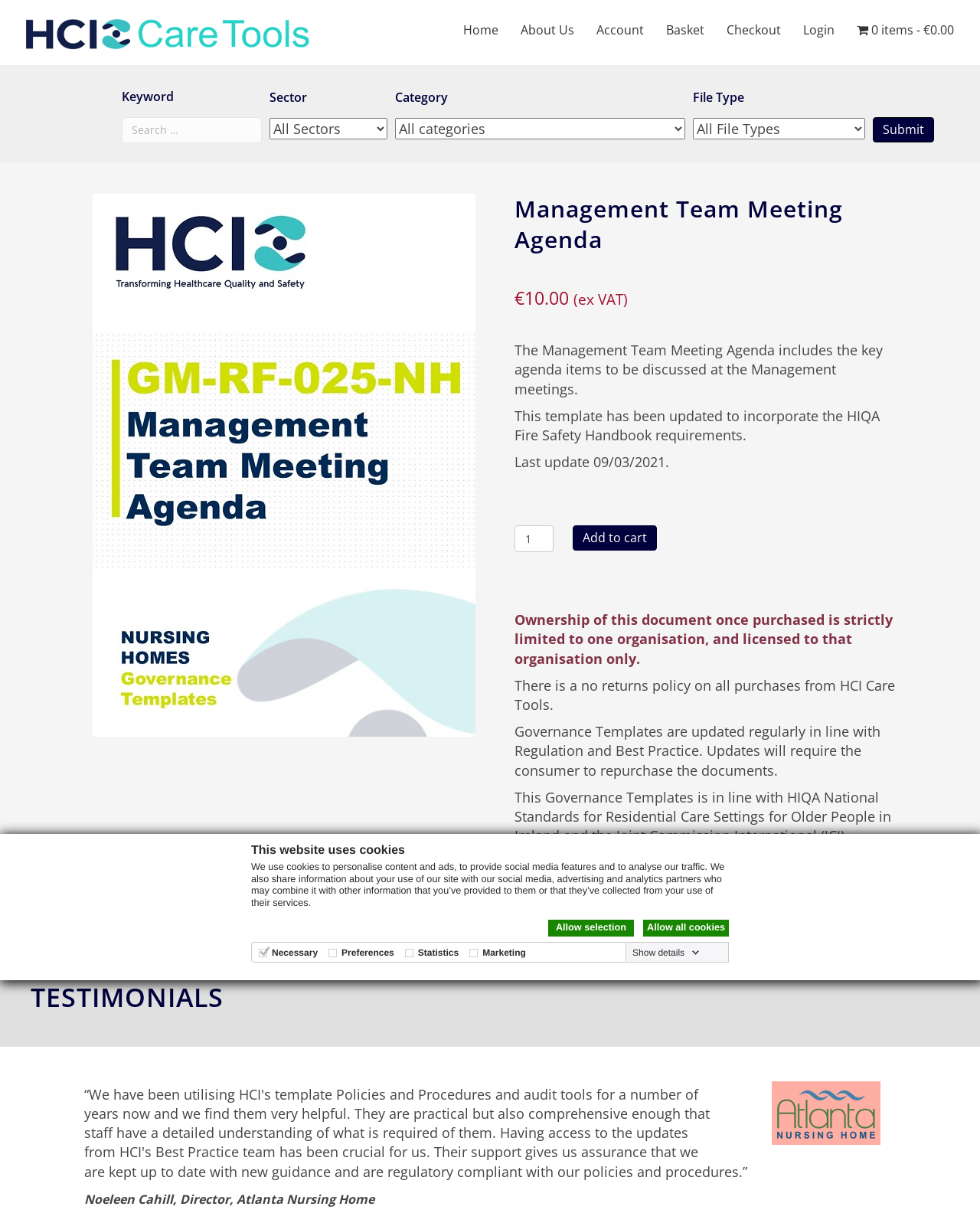Identify the bounding box coordinates for the element you need to click to achieve the following task: "Search for a keyword". Provide the bounding box coordinates as four float numbers between 0 and 1, in the form [left, top, right, bottom].

[0.124, 0.096, 0.267, 0.118]